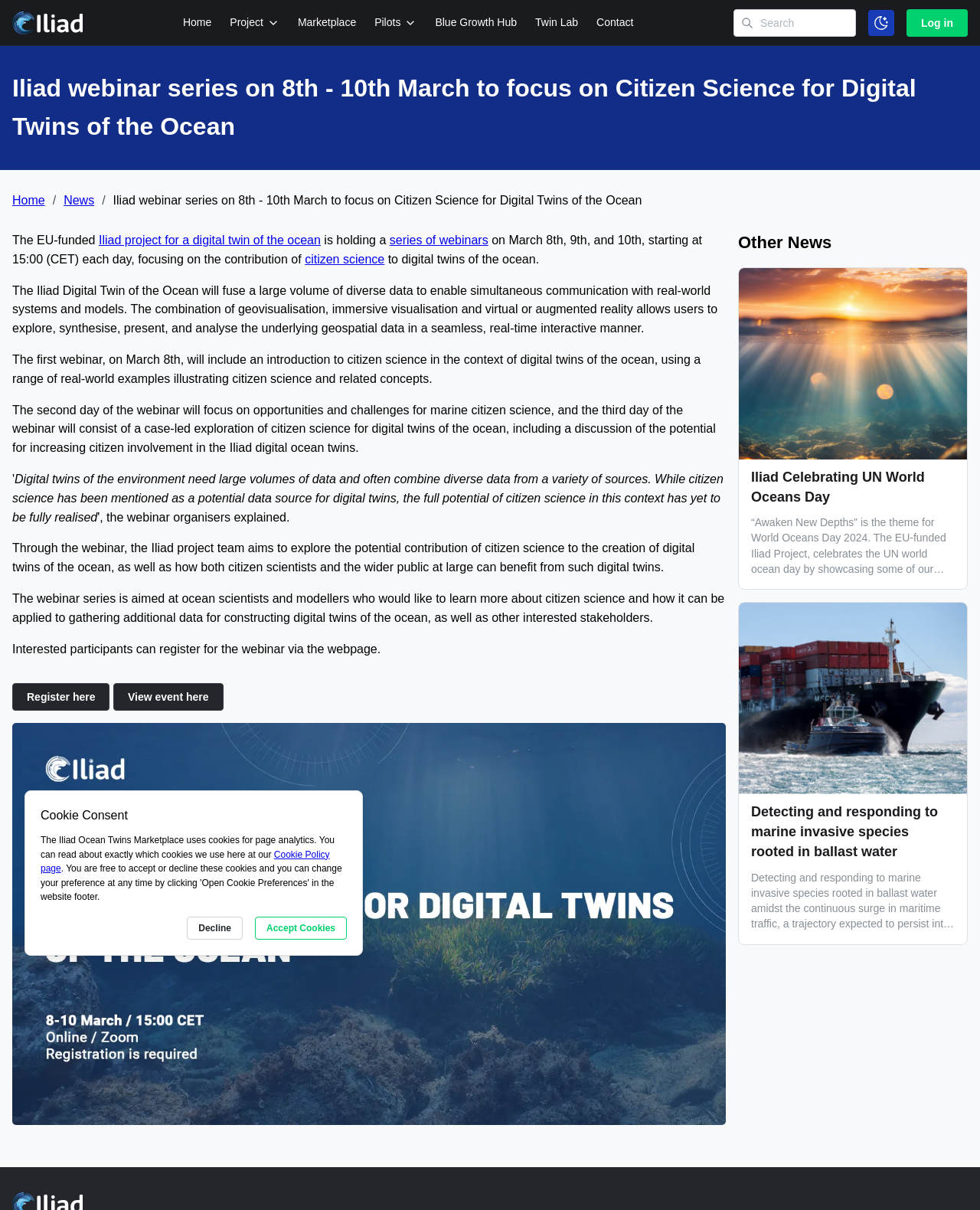Determine the bounding box coordinates for the region that must be clicked to execute the following instruction: "View the 'Iliad webinar series on 8th - 10th March to focus on Citizen Science for Digital Twins of the Ocean' event".

[0.012, 0.058, 0.988, 0.121]